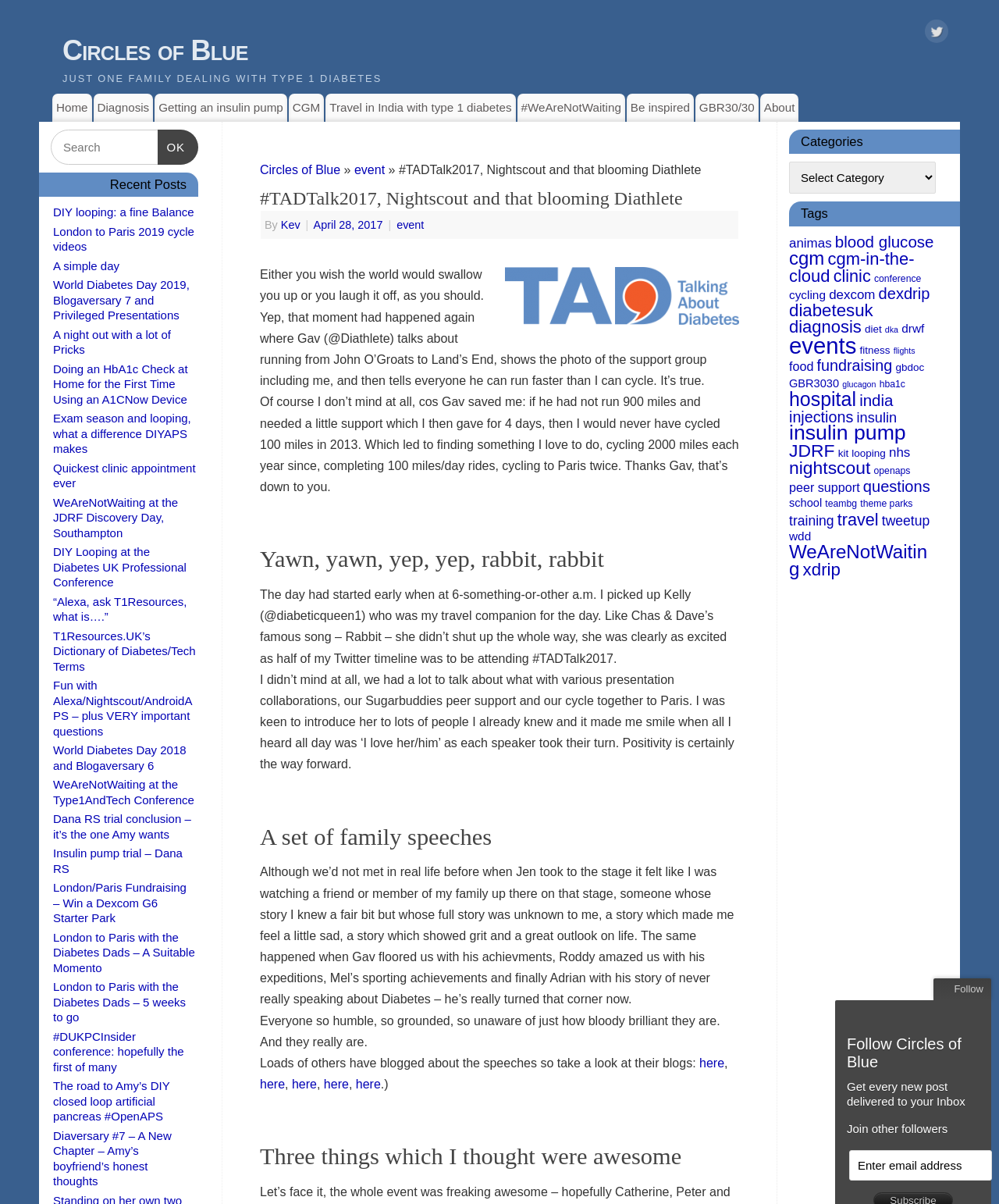Based on the element description About, identify the bounding box coordinates for the UI element. The coordinates should be in the format (top-left x, top-left y, bottom-right x, bottom-right y) and within the 0 to 1 range.

None